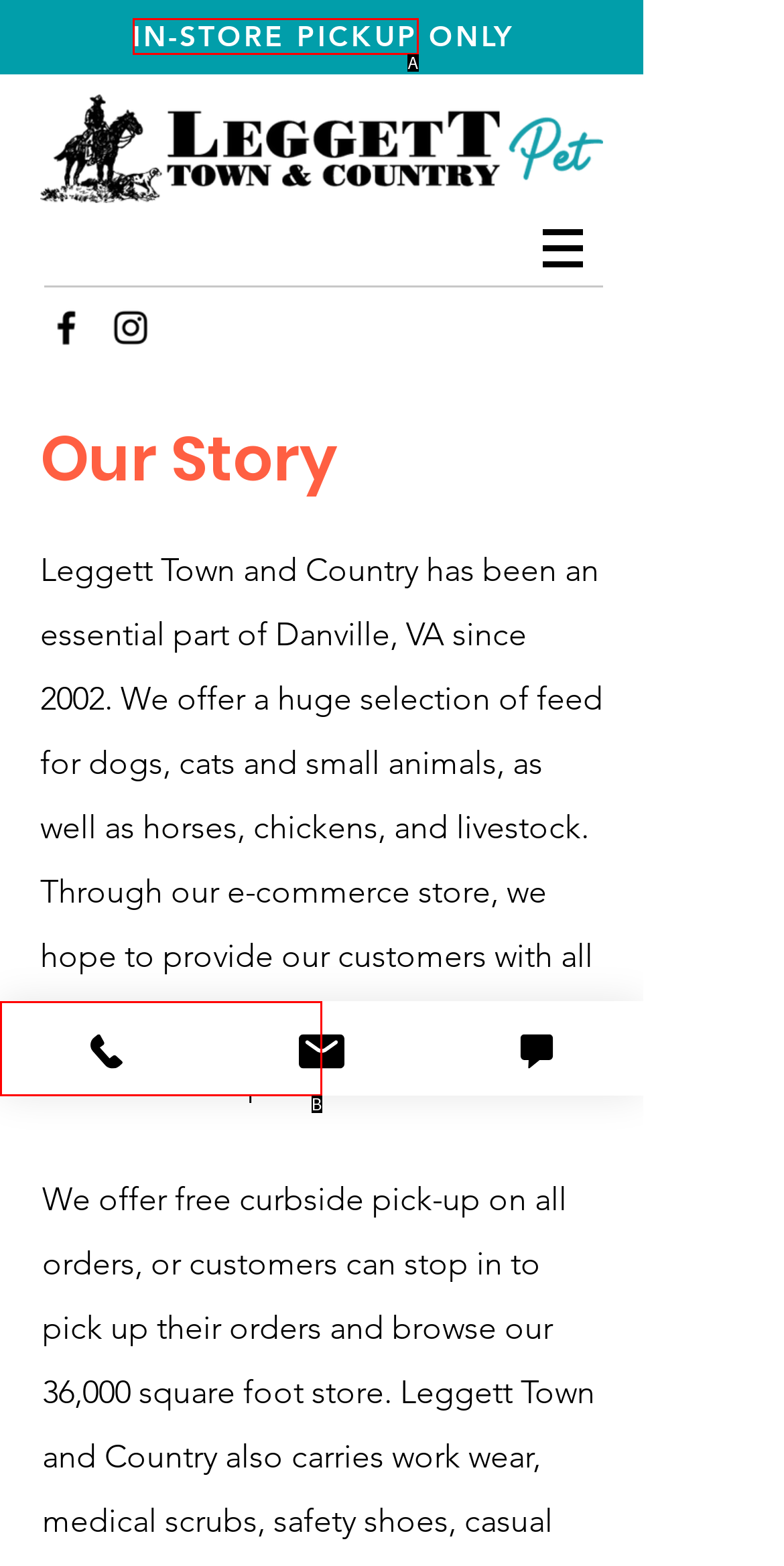Identify the letter of the UI element that corresponds to: IN-STORE PICKUP
Respond with the letter of the option directly.

A